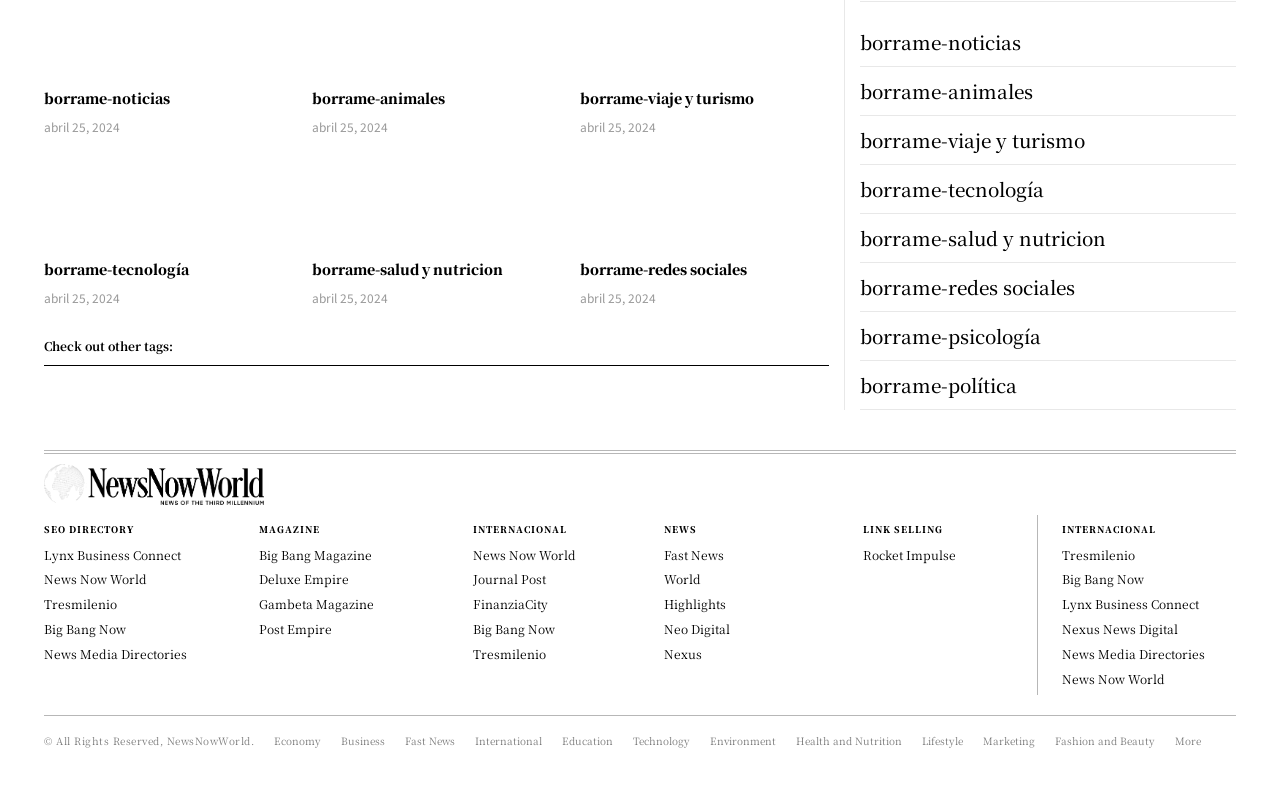From the webpage screenshot, predict the bounding box of the UI element that matches this description: "Economy".

[0.214, 0.913, 0.251, 0.95]